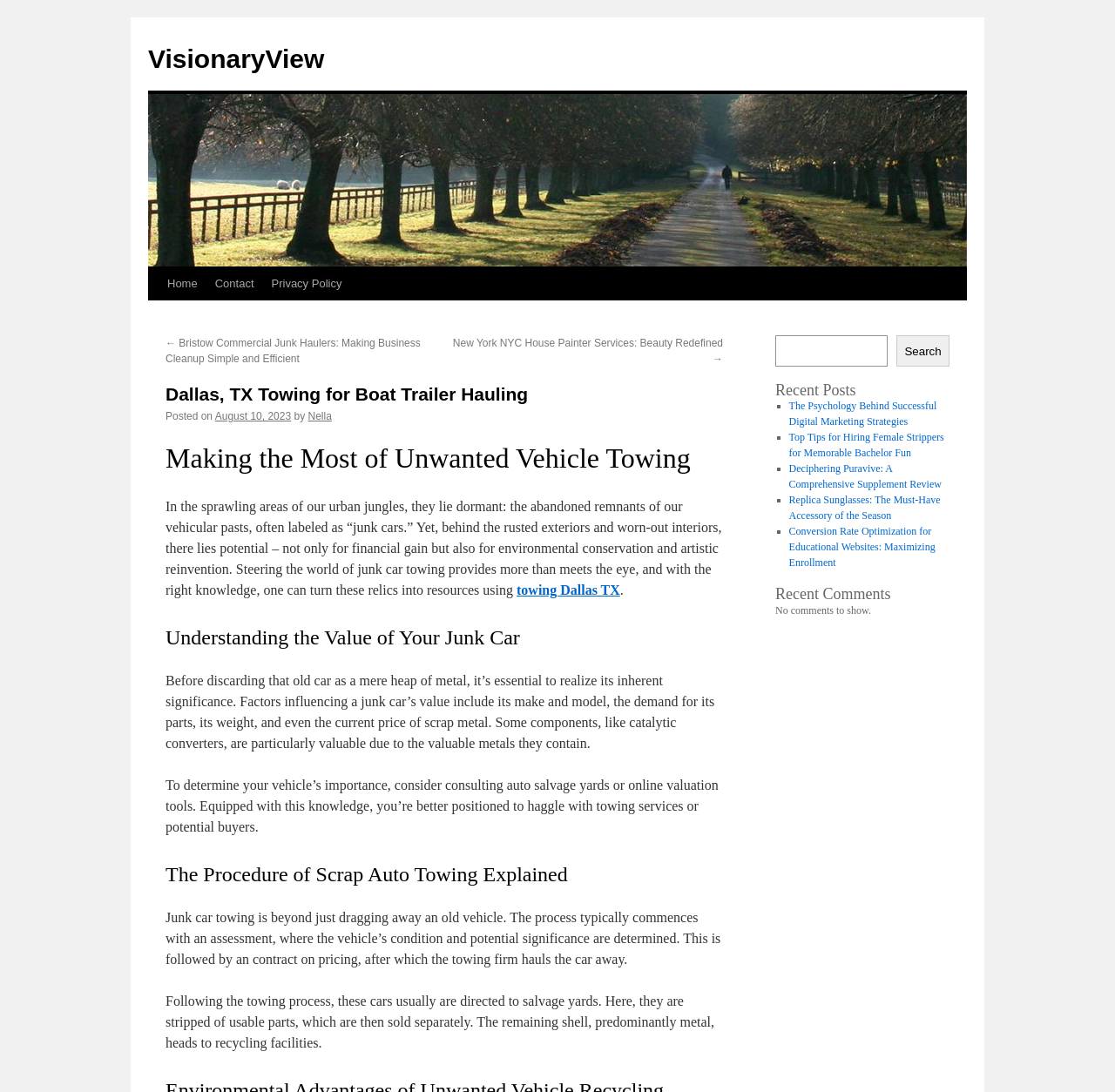Determine the bounding box coordinates for the area that should be clicked to carry out the following instruction: "Click the 'Contact' link".

[0.185, 0.245, 0.236, 0.275]